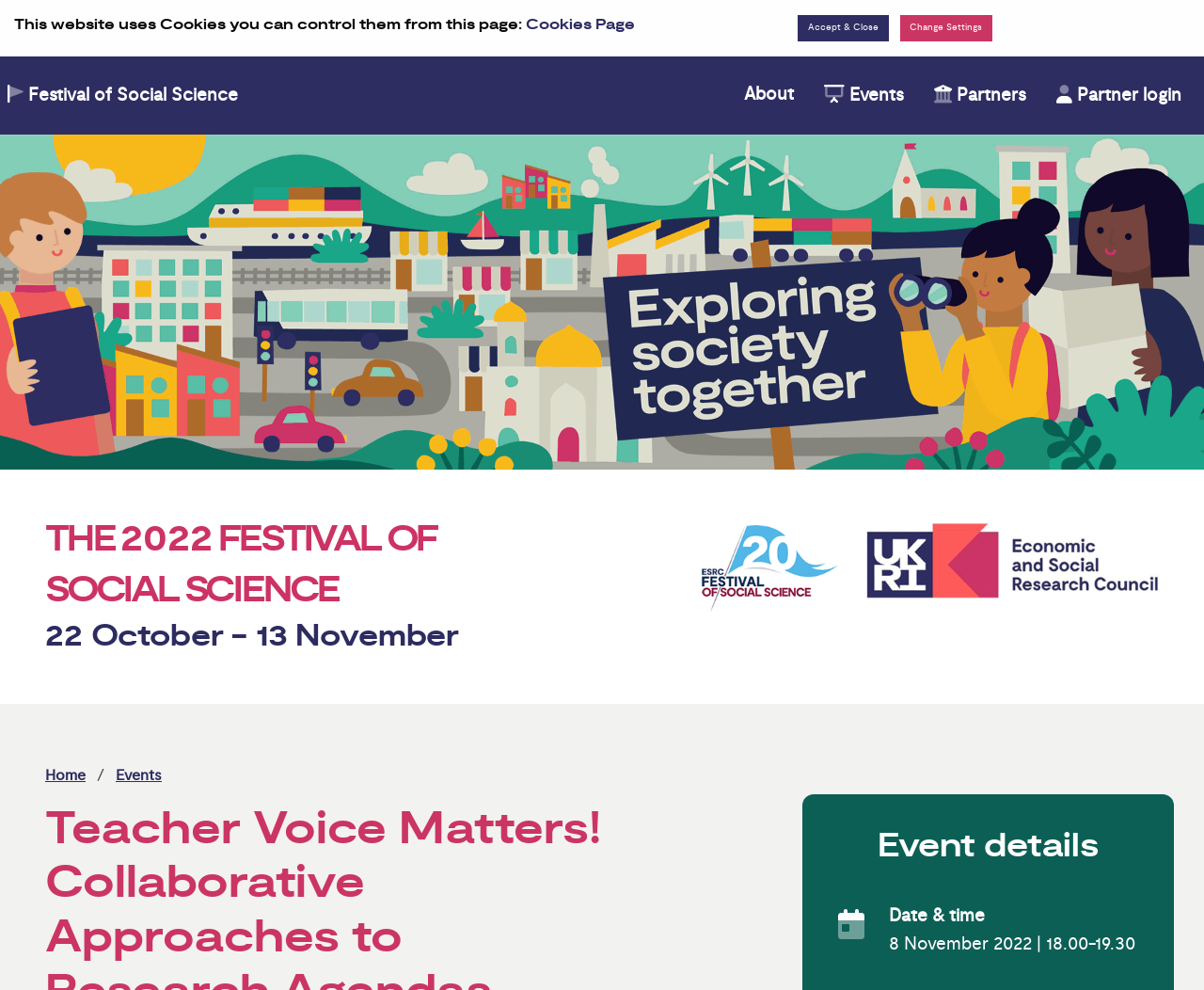Please identify the bounding box coordinates of the area that needs to be clicked to follow this instruction: "view Partners page".

[0.763, 0.076, 0.865, 0.117]